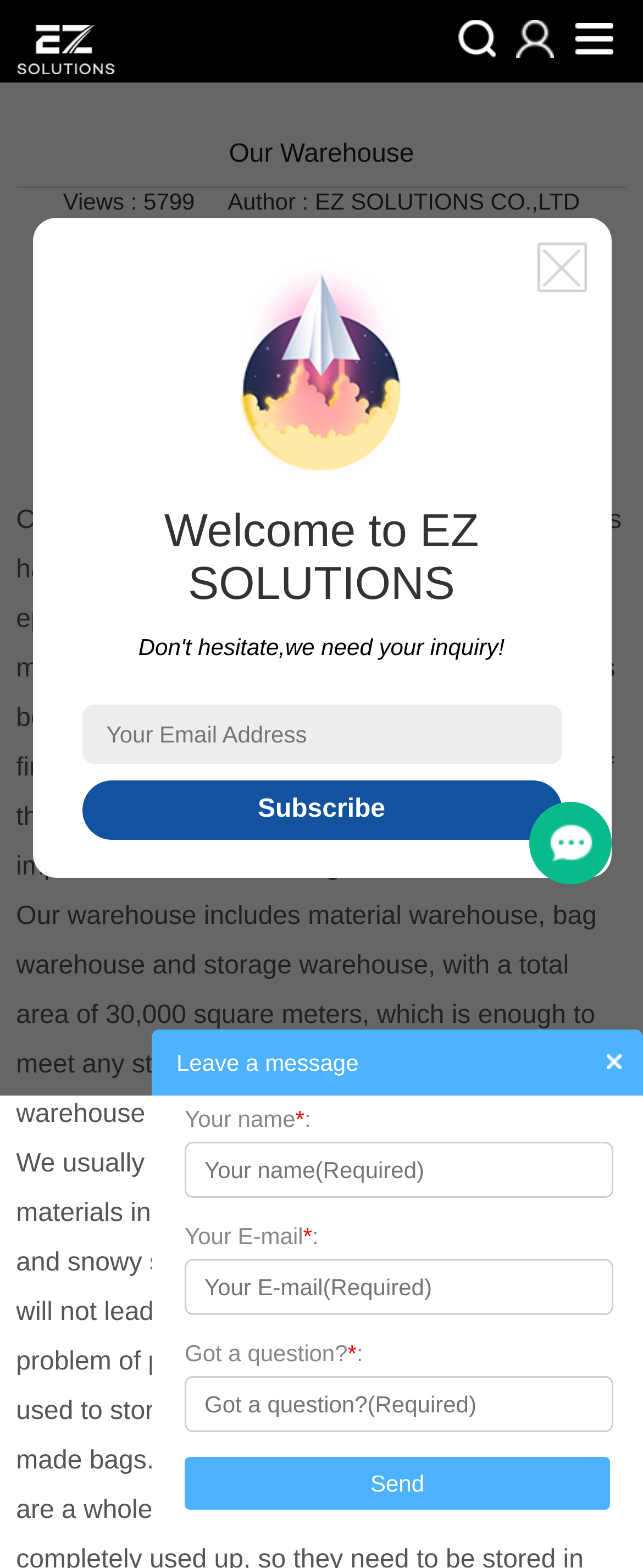Describe all the significant parts and information present on the webpage.

The webpage appears to be about a cat litter warehouse, specifically EZ SOLUTIONS CO.,LTD. At the top left, there is a link to the company's name, accompanied by a small image of the company's logo. To the right of this, there is a navigation menu with links to "Home" and "Company News".

Below the navigation menu, there is a heading that reads "Our Warehouse", followed by some static text that indicates the page has been viewed 5799 times, and provides information about the author and update time.

The main content of the page is divided into two sections. On the left, there is a section with a heading that reads "Plenty of storage space!", which suggests that the warehouse has ample storage capacity. On the right, there is a section with a form that allows users to leave a message, with fields for their name, email, and question, as well as a "Send" button.

Above the form, there is a static text that reads "Welcome to EZ SOLUTIONS", and a newsletter subscription section where users can enter their email address and click a "Subscribe" button.

At the bottom right of the page, there is a link to an unknown destination, and another link with no text.